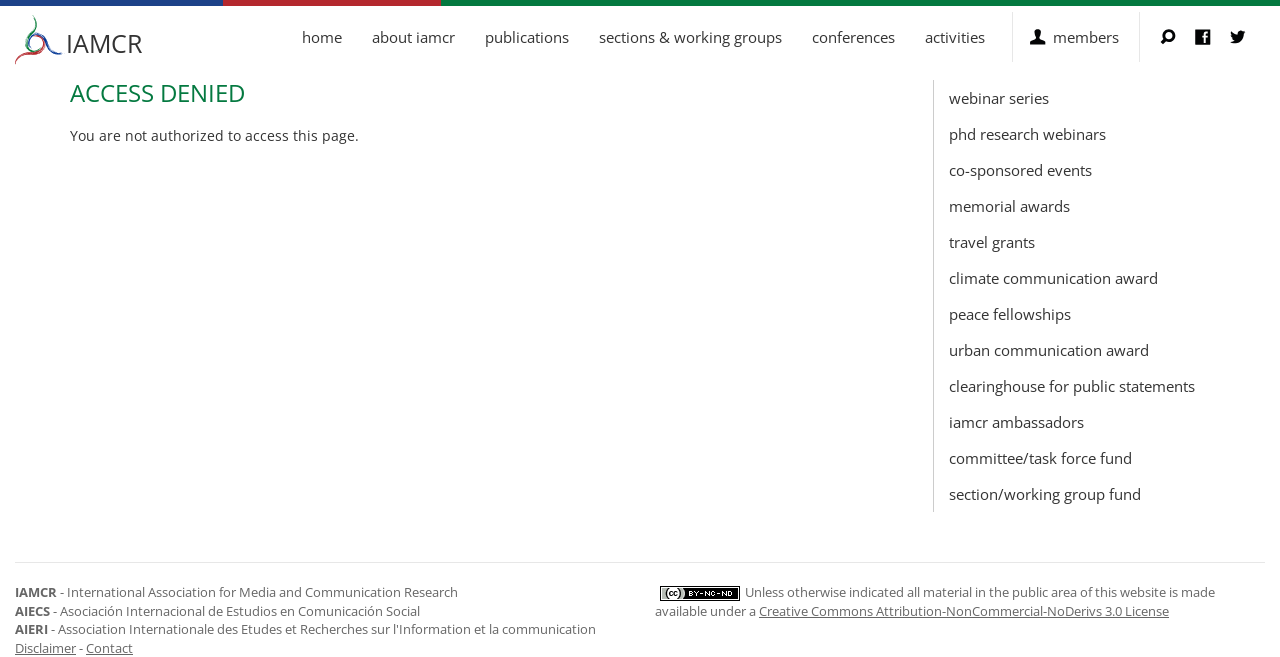Determine the bounding box coordinates for the UI element described. Format the coordinates as (top-left x, top-left y, bottom-right x, bottom-right y) and ensure all values are between 0 and 1. Element description: Clearinghouse for Public Statements

[0.741, 0.56, 0.933, 0.615]